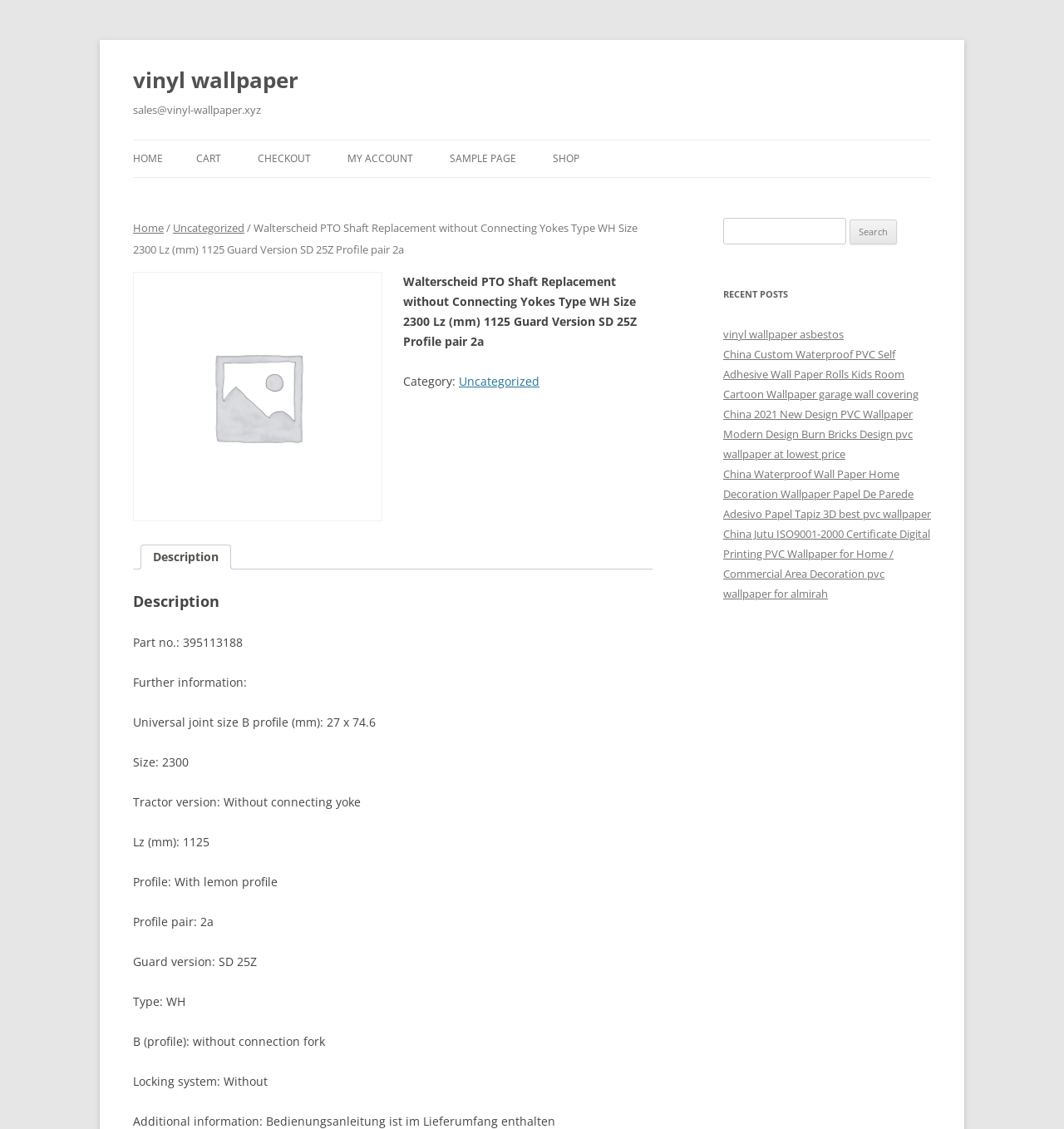Locate the bounding box coordinates of the area that needs to be clicked to fulfill the following instruction: "Click the 'vinyl wallpaper' link". The coordinates should be in the format of four float numbers between 0 and 1, namely [left, top, right, bottom].

[0.125, 0.053, 0.28, 0.088]